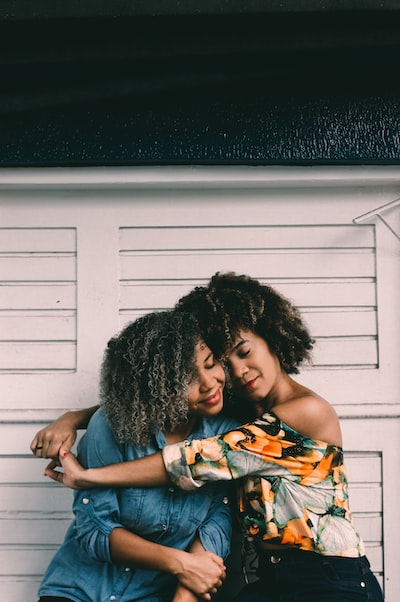What type of top is the first woman wearing?
Look at the webpage screenshot and answer the question with a detailed explanation.

According to the caption, one woman is dressed in a bright floral top, which suggests that the first woman is wearing a floral top.